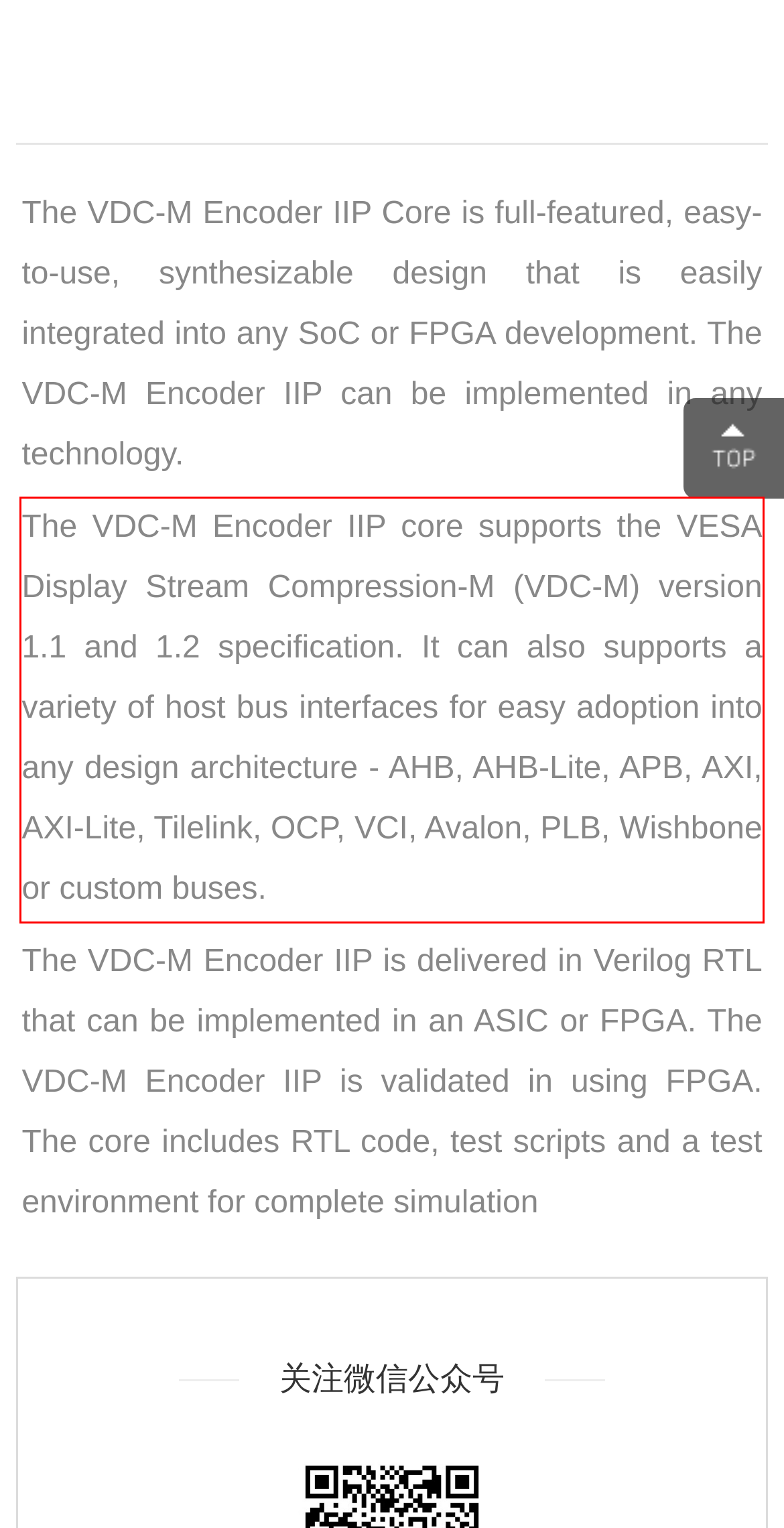Please recognize and transcribe the text located inside the red bounding box in the webpage image.

The VDC-M Encoder IIP core supports the VESA Display Stream Compression-M (VDC-M) version 1.1 and 1.2 specification. It can also supports a variety of host bus interfaces for easy adoption into any design architecture - AHB, AHB-Lite, APB, AXI, AXI-Lite, Tilelink, OCP, VCI, Avalon, PLB, Wishbone or custom buses.